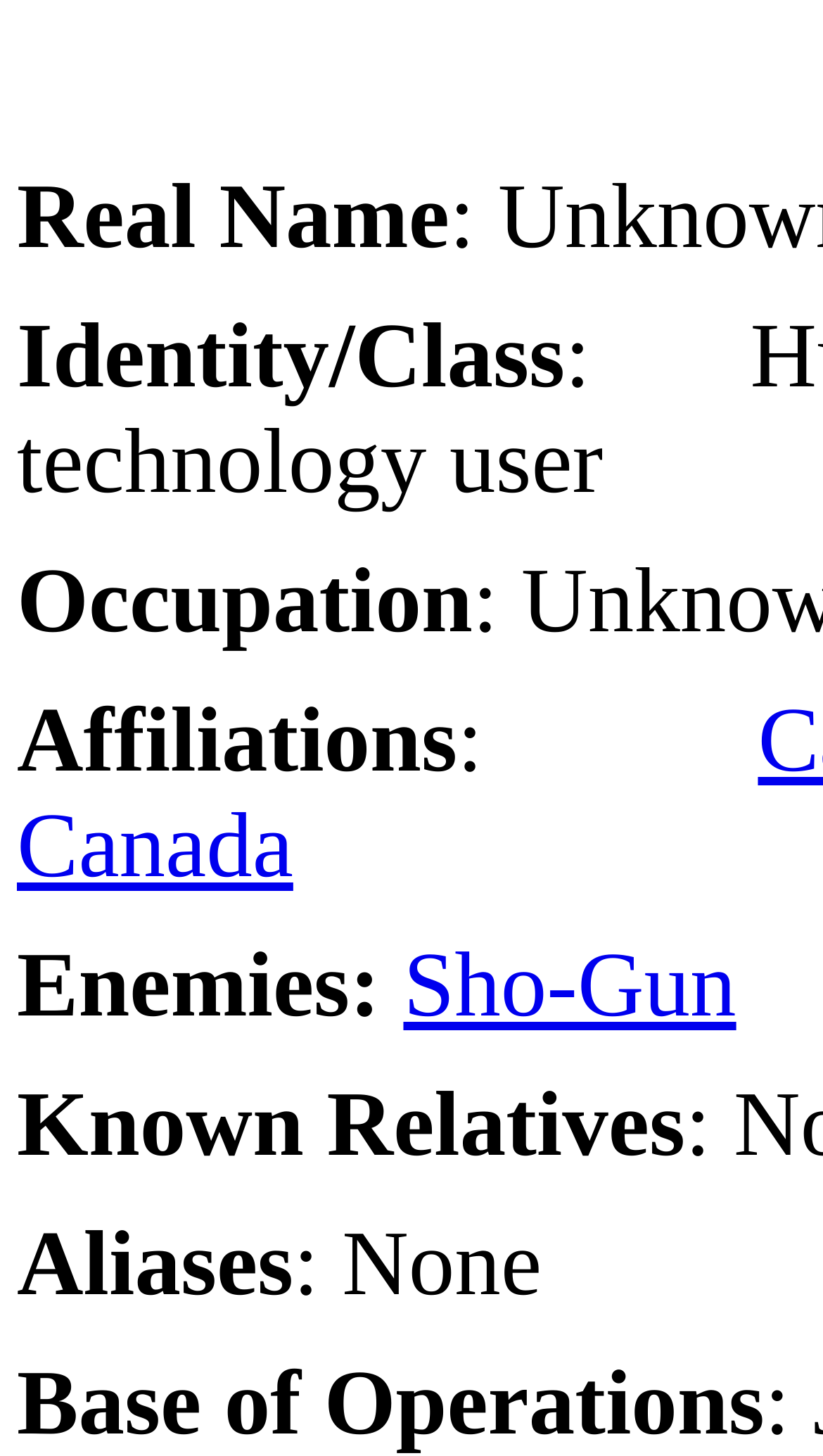What is the base of operations of Captain Canada's ally?
Make sure to answer the question with a detailed and comprehensive explanation.

I searched the webpage and found a section labeled 'Base of Operations' but there is no text provided, so I couldn't determine the base of operations of Captain Canada's ally.